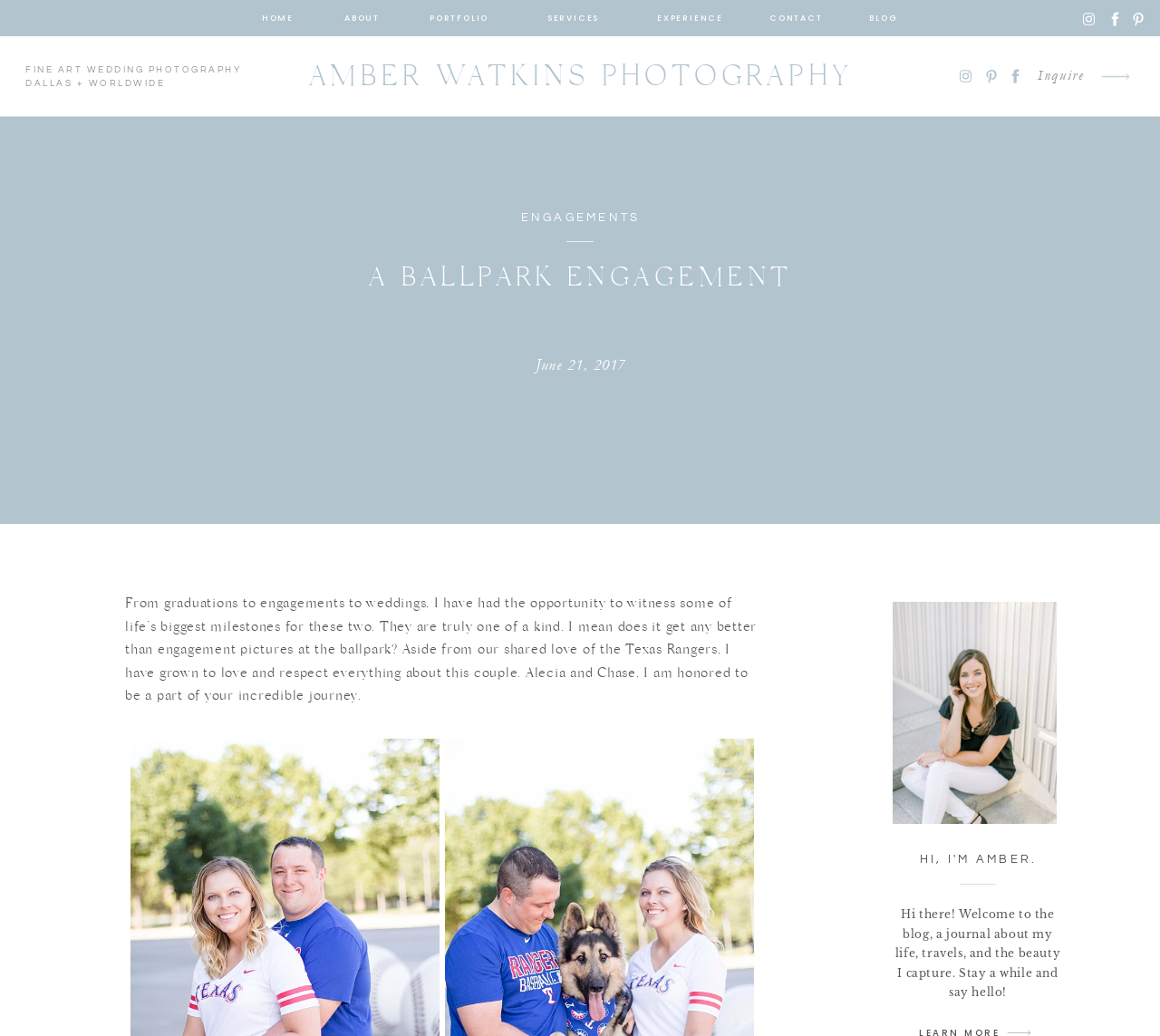What is the blogger's profession?
Offer a detailed and full explanation in response to the question.

The webpage is about Amber Watkins Photography, and the blogger is sharing her experiences and photos, indicating that she is a photographer.